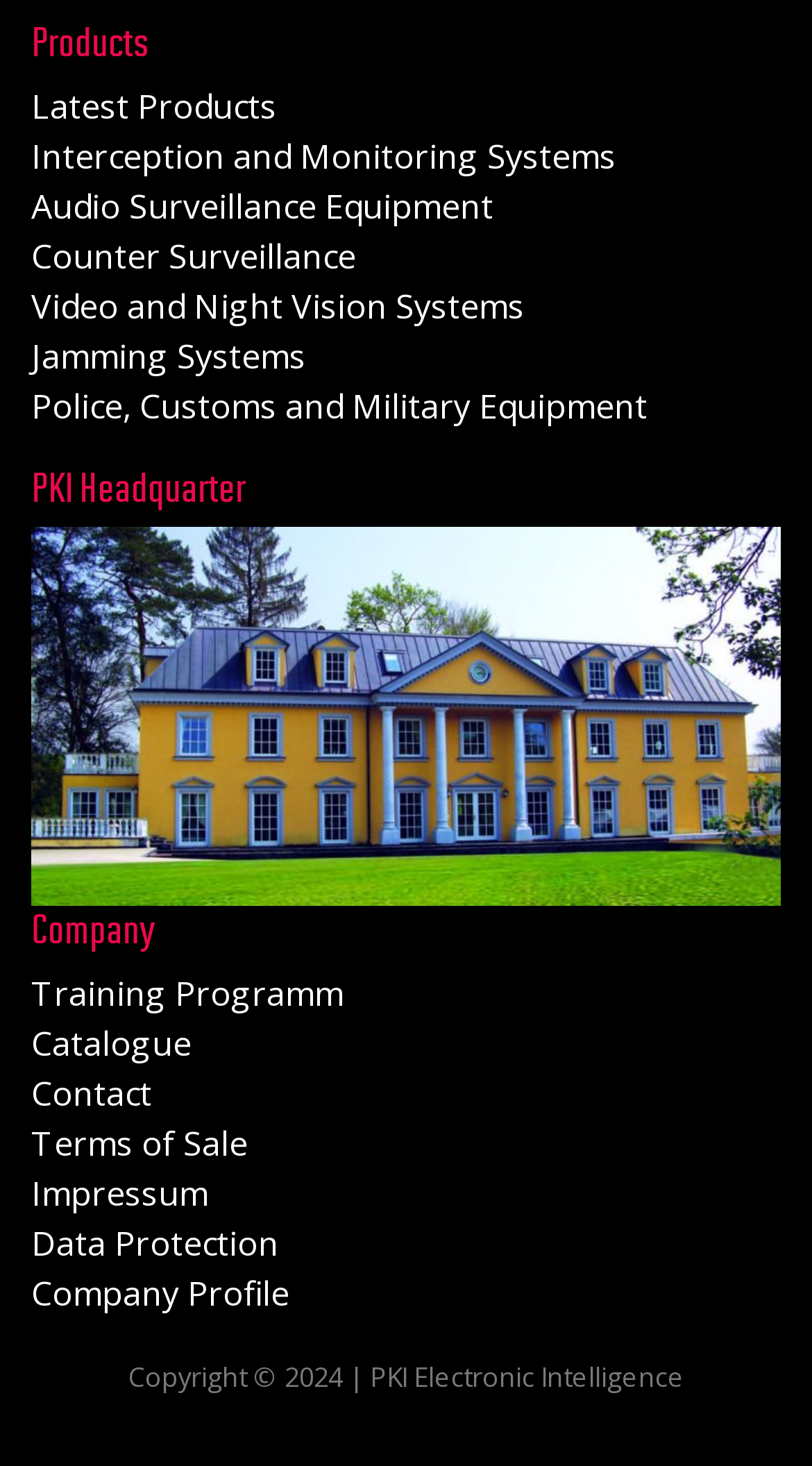Extract the bounding box of the UI element described as: "Police, Customs and Military Equipment".

[0.038, 0.262, 0.797, 0.293]